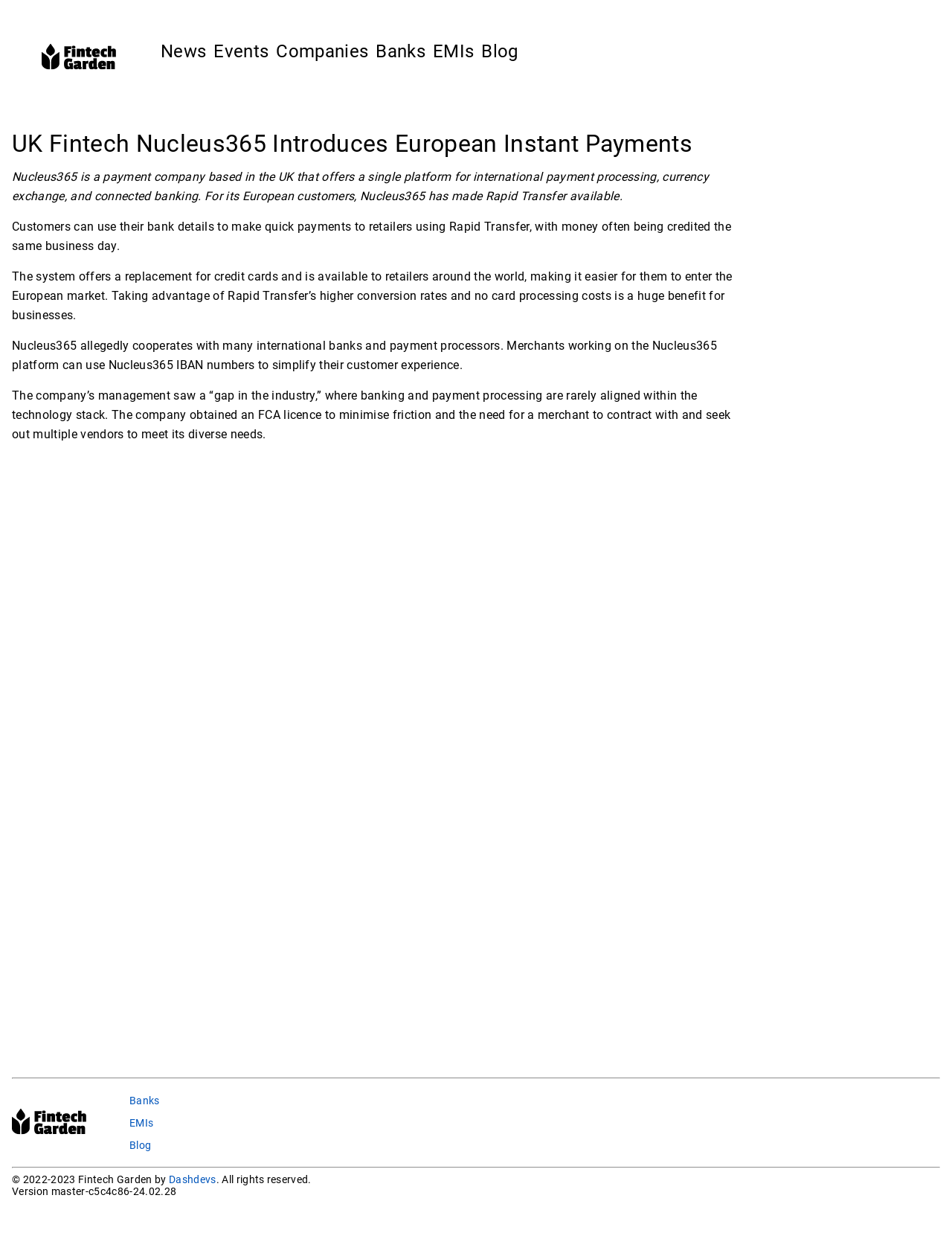What type of licence does Nucleus365 have?
Refer to the image and provide a one-word or short phrase answer.

FCA licence